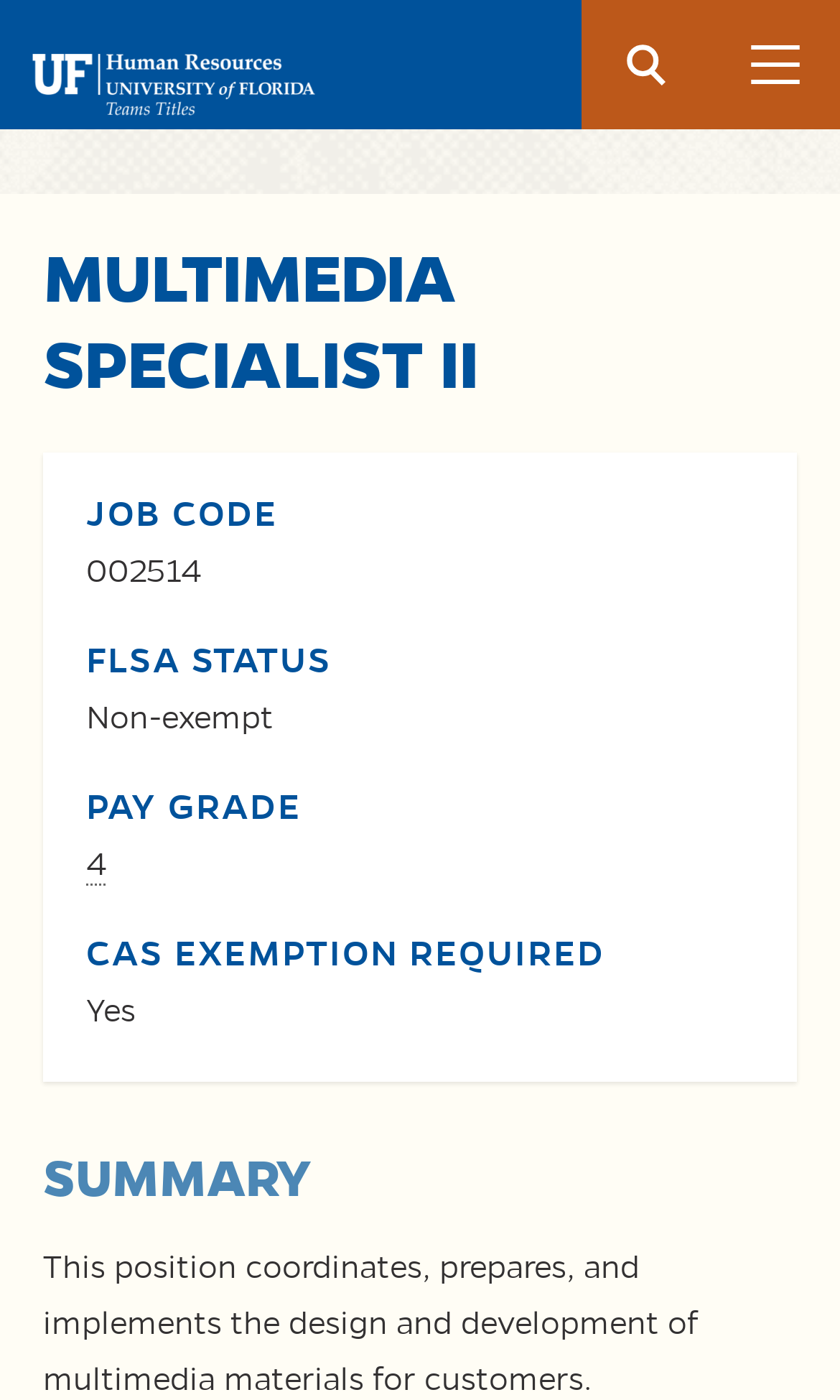Find the primary header on the webpage and provide its text.

MULTIMEDIA SPECIALIST II